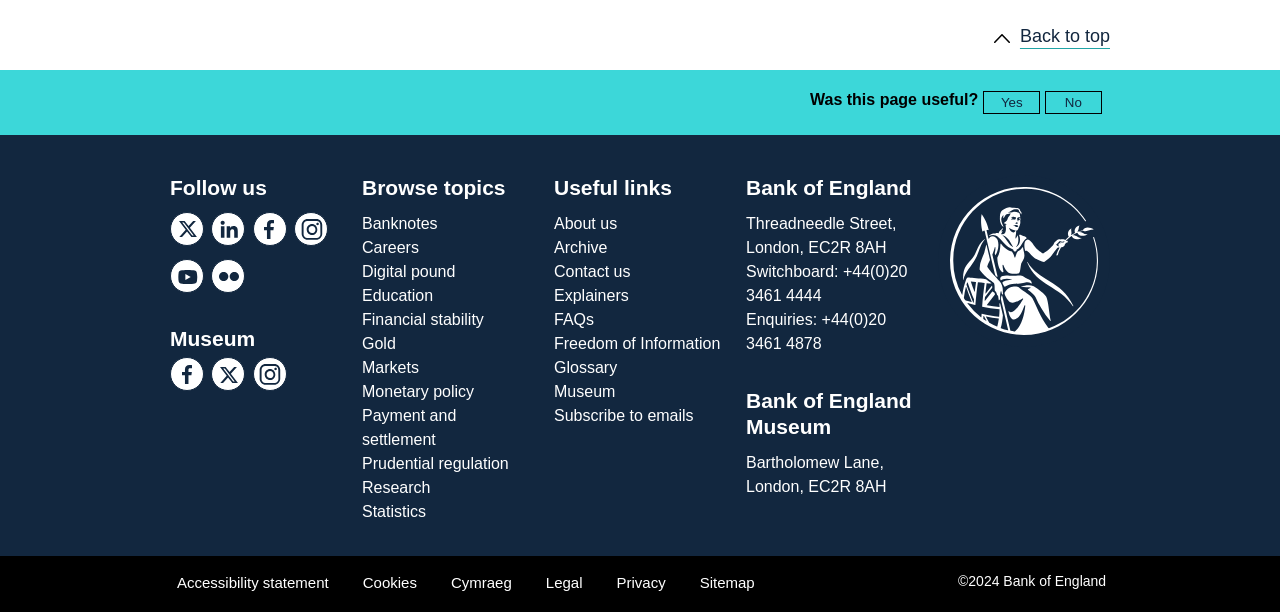Please determine the bounding box coordinates of the element's region to click in order to carry out the following instruction: "Follow us on Twitter". The coordinates should be four float numbers between 0 and 1, i.e., [left, top, right, bottom].

[0.133, 0.347, 0.159, 0.402]